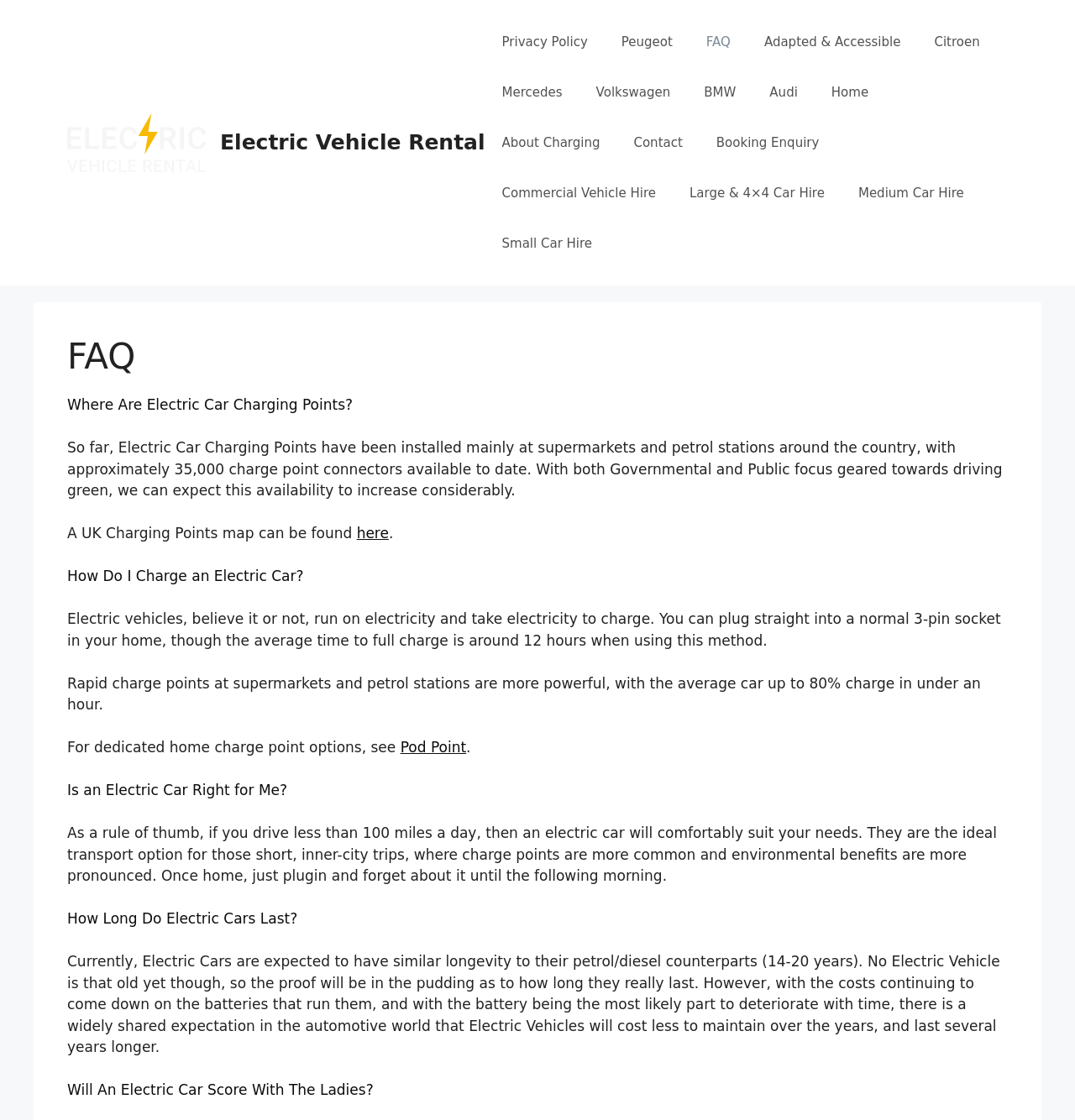How many links are in the navigation menu?
Please look at the screenshot and answer using one word or phrase.

15